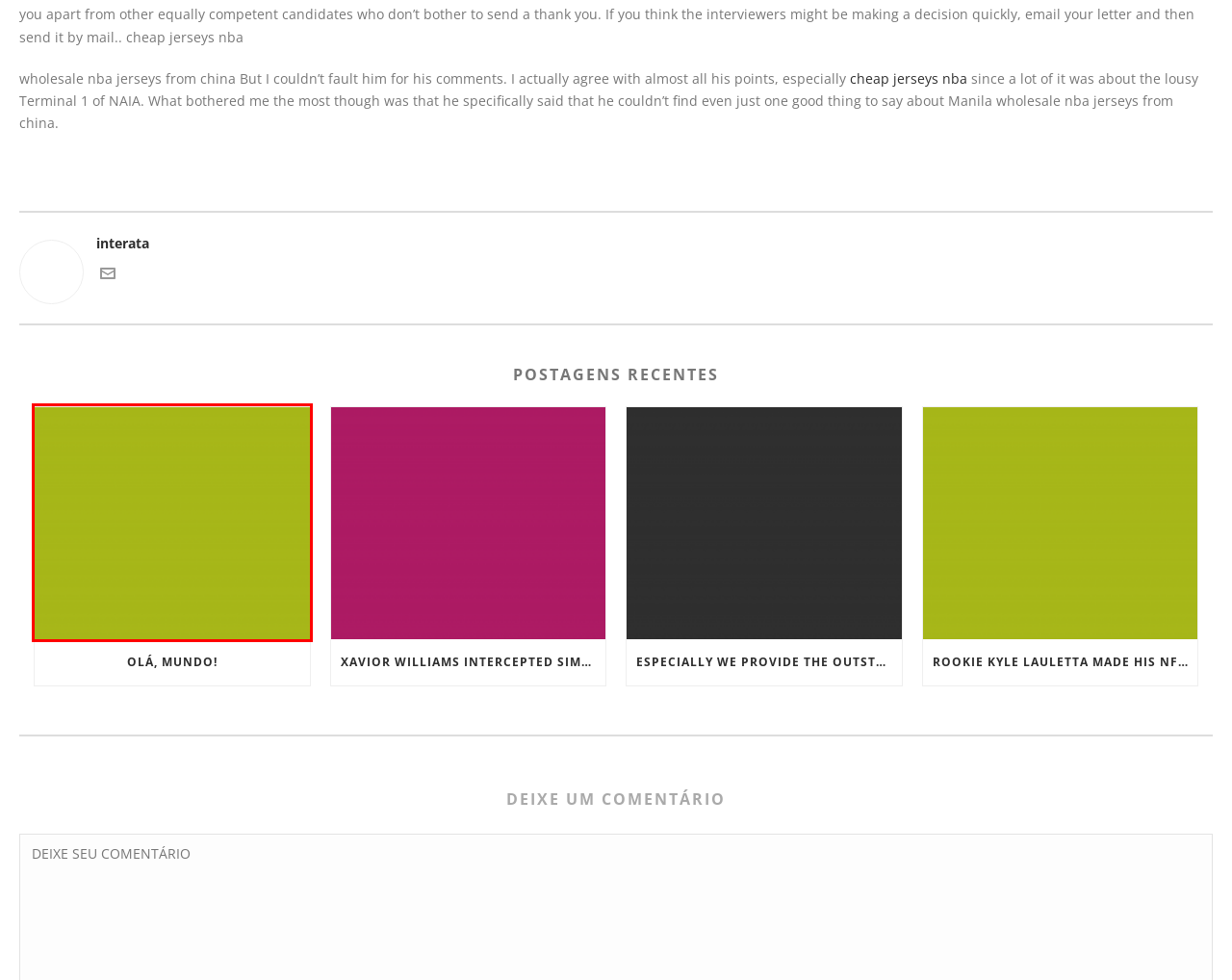Observe the screenshot of a webpage with a red bounding box around an element. Identify the webpage description that best fits the new page after the element inside the bounding box is clicked. The candidates are:
A. Olá, mundo! – Teclyne
B. Especially we provide the outstanding services – Teclyne
C. Her profile means producers are keen to get her on – Teclyne
D. Xavior Williams intercepted Simmons while the – Teclyne
E. Produtos – Teclyne
F. Teclyne
G. Rookie Kyle Lauletta made his NFL debut for the – Teclyne
H. Sem categoria – Teclyne

A